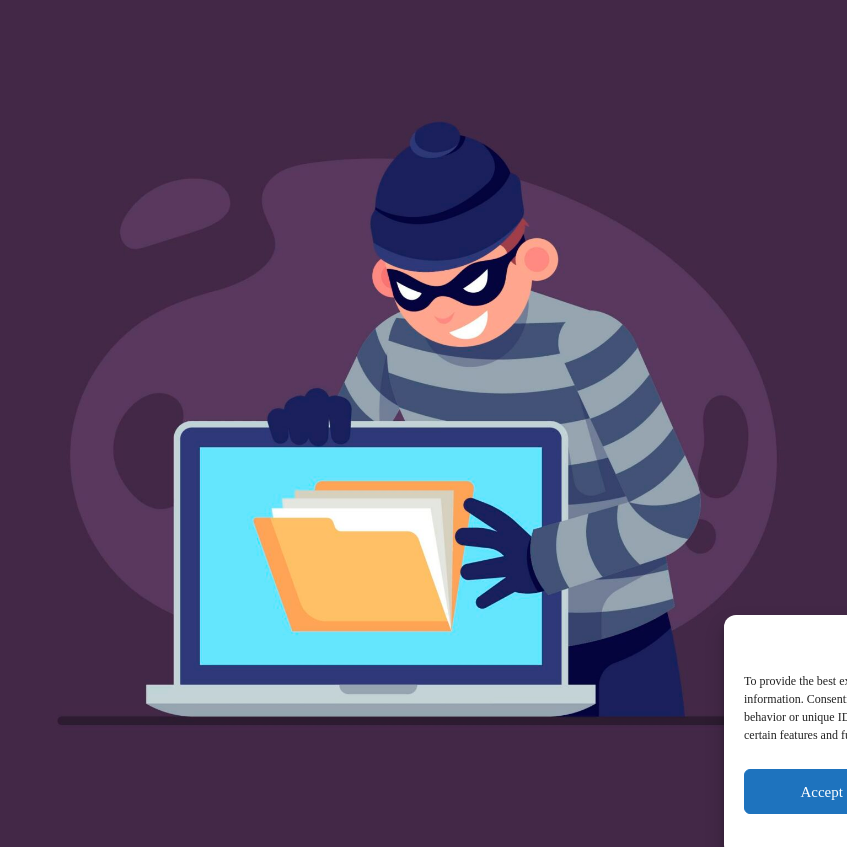What is displayed on the laptop screen?
Identify the answer in the screenshot and reply with a single word or phrase.

Folders